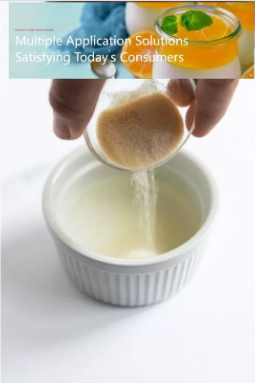Generate an elaborate caption for the image.

The image depicts a hand pouring a fine, light brown powder into a white ceramic ramekin, which contains a liquid or semi-liquid base. This scene likely illustrates the process of incorporating unflavored gelatin or a similar ingredient into a recipe, highlighting its versatility and application in various culinary contexts. 

In the background, a blurred image of a colorful beverage and vibrant garnishes can be seen, suggesting the end use of the gelatin in drinks or desserts. The top portion of the image features the text "Multiple Application Solutions Satisfying Today's Consumers," indicating that the product caters to diverse consumer needs, particularly in food production. The overall composition emphasizes both the preparation of a dish and the creative possibilities offered by the use of gelatin.